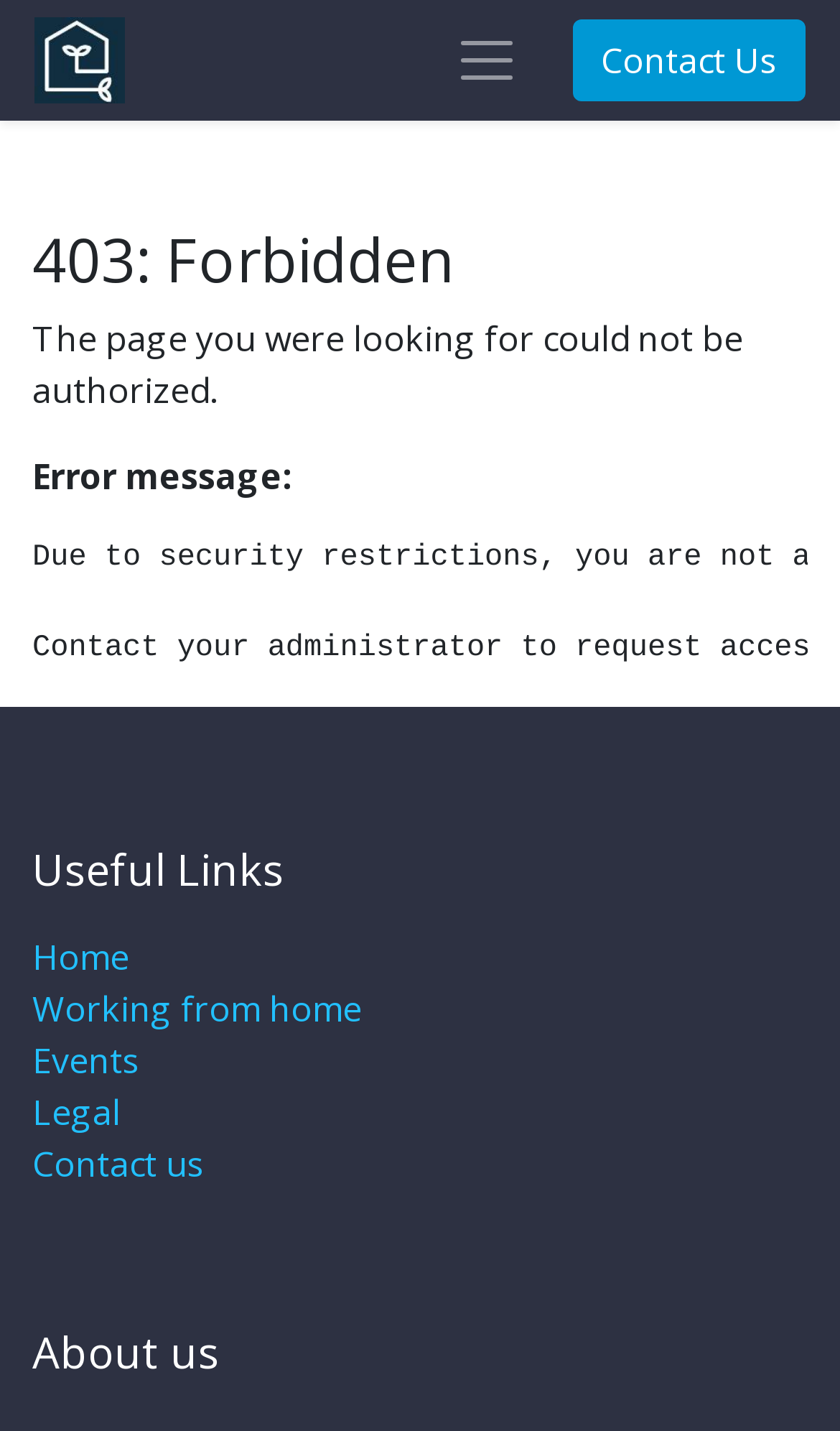What is the error message on this page?
Please use the image to provide an in-depth answer to the question.

I determined the error message by looking at the static text element 'The page you were looking for could not be authorized.' which is a child of the main element, indicating that it is a prominent message on the page. Additionally, the heading '403: Forbidden' is also a child of the main element, which further supports the conclusion that the error message is 'Forbidden'.